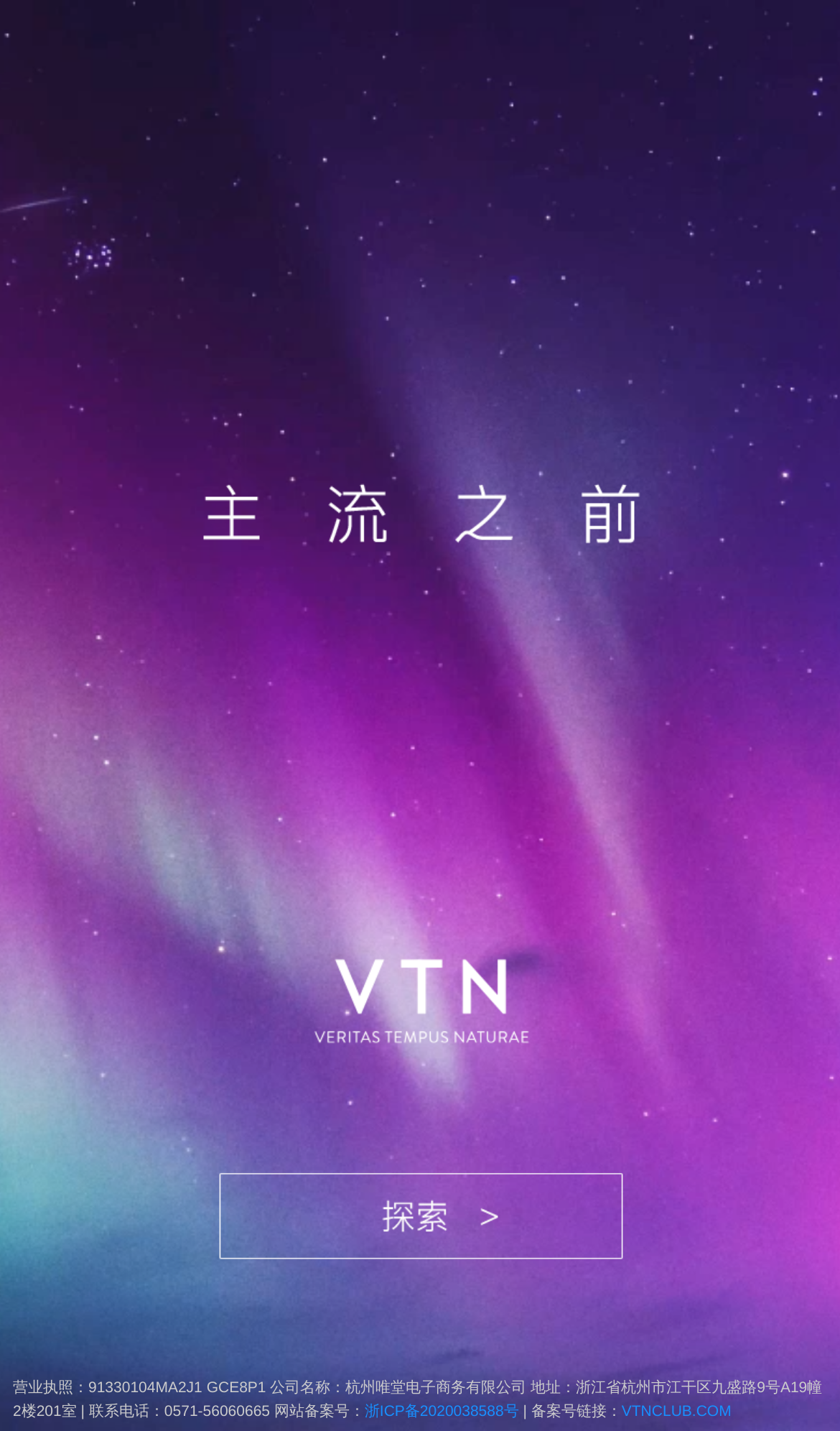Elaborate on the webpage's design and content in a detailed caption.

The webpage is about VTN, a health and beauty membership club. At the top center of the page, there is a logo image. Below the logo, there are four lines of text that provide the company's information, including its business license number, company name, address, and contact phone number. The address is located in Hangzhou, Zhejiang Province, China. 

On the bottom of the page, there is a section that displays the website's registration information. It includes the website's registration number, a link to the registration number, and a link to the website VTNCLUB.COM.